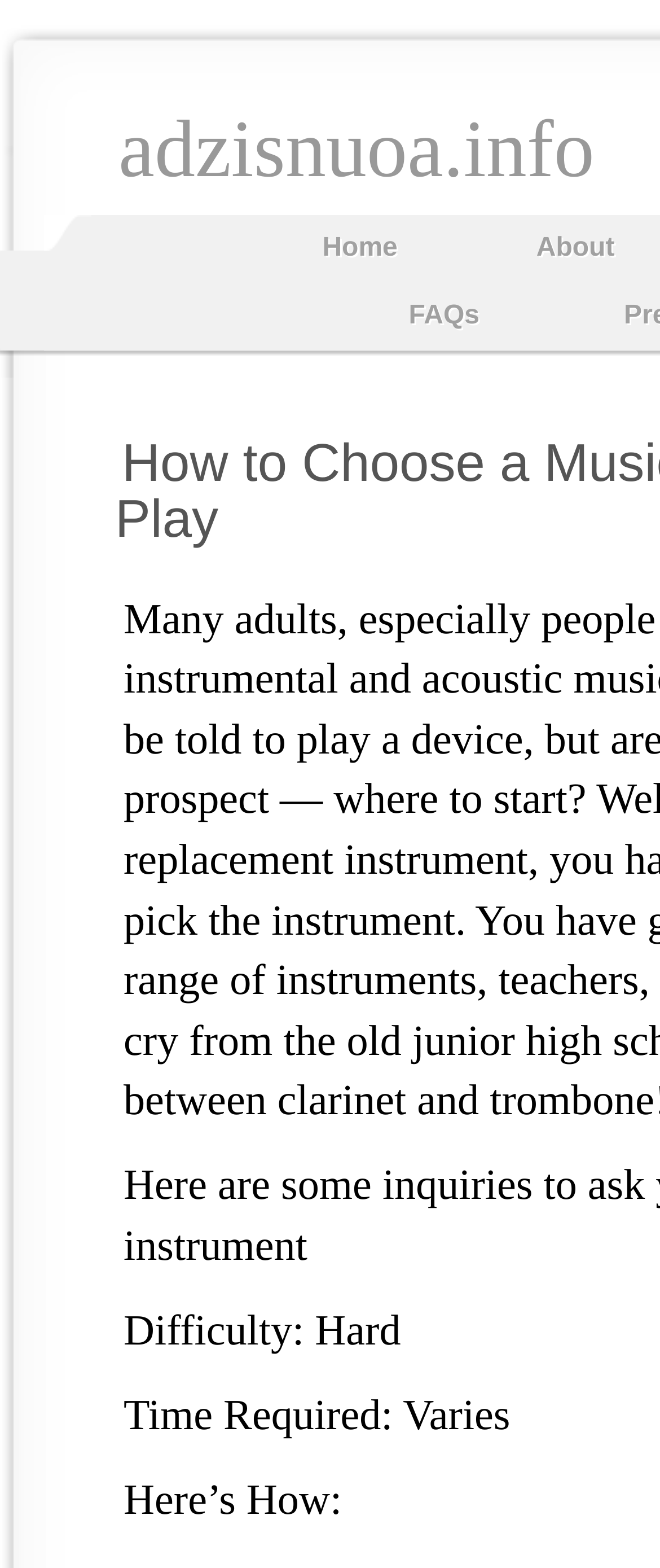Identify the bounding box for the UI element described as: "FAQs". Ensure the coordinates are four float numbers between 0 and 1, formatted as [left, top, right, bottom].

[0.517, 0.181, 0.829, 0.221]